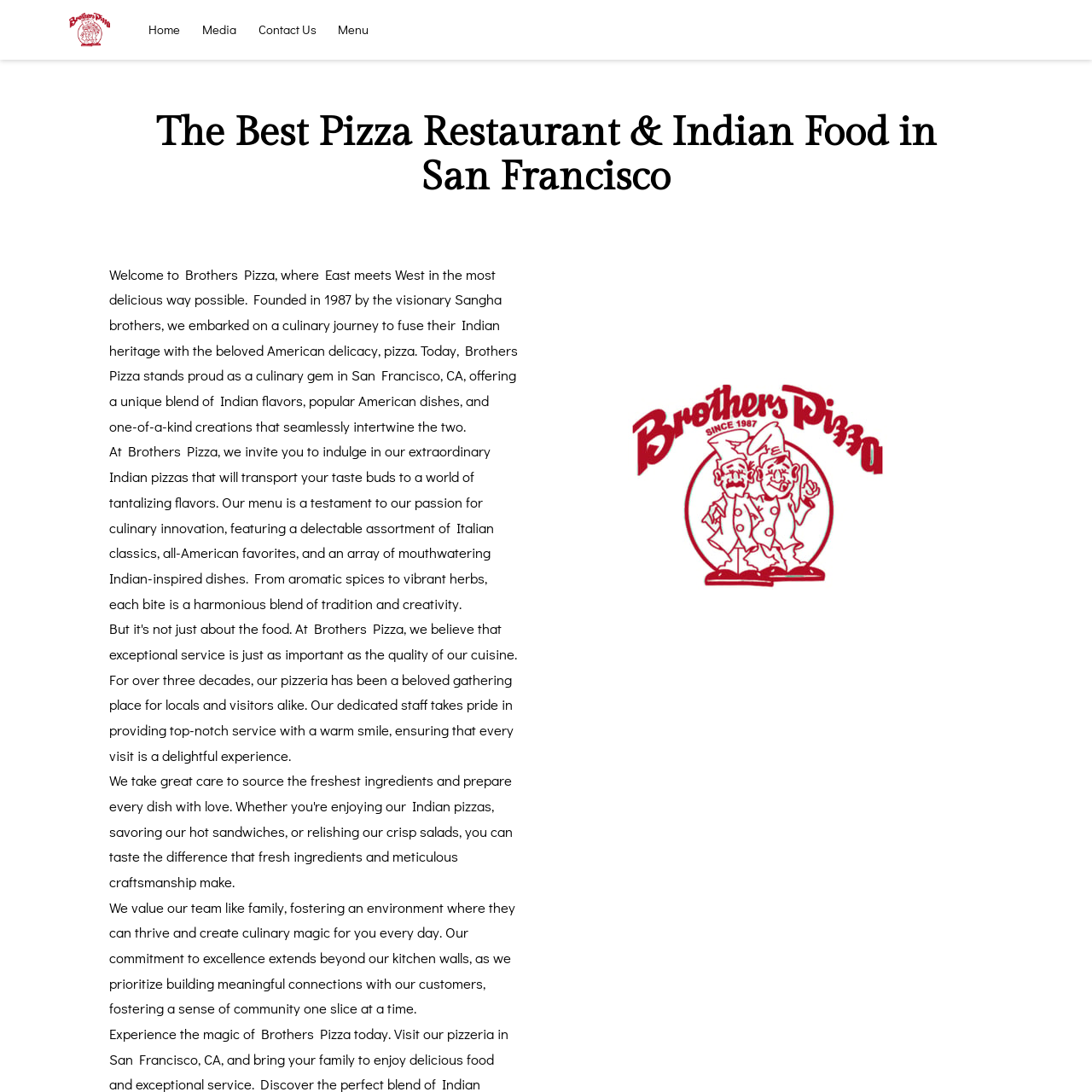Explain the features and main sections of the webpage comprehensively.

The webpage is about Brothers Pizza, a restaurant that combines Indian and American cuisine. At the top left, there is a logo of Brothers Pizza, which is an image with a link to the homepage. Next to the logo, there are four navigation links: Home, Media, Contact Us, and Menu, arranged horizontally.

Below the navigation links, there is a large heading that reads "The Best Pizza Restaurant & Indian Food in San Francisco". Underneath the heading, there is a paragraph of text that welcomes visitors to Brothers Pizza and describes the restaurant's history and mission.

To the right of the text, there is a large image that takes up most of the right side of the page. The image is likely a promotional image for the restaurant.

Below the image, there are two more paragraphs of text. The first paragraph describes the restaurant's menu, highlighting its unique blend of Indian and American flavors. The second paragraph talks about the restaurant's values, emphasizing its commitment to excellence and building connections with customers.

Overall, the webpage is well-organized, with clear headings and concise text that effectively communicates the restaurant's identity and mission.